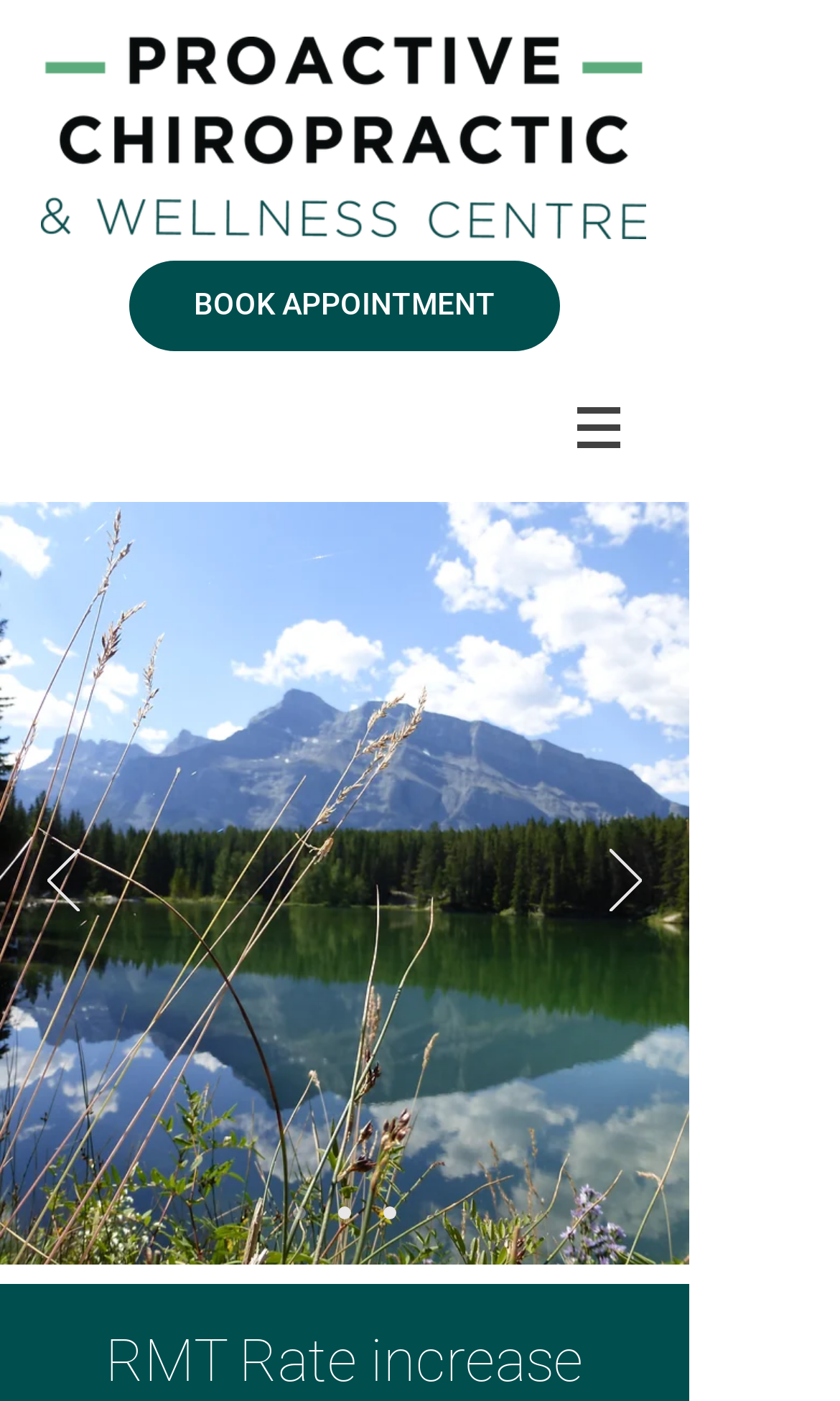How do you access the site navigation menu?
Using the image as a reference, answer the question in detail.

I found a button with an icon, which has a popup menu. This button is likely the site navigation menu, allowing users to access different sections of the website.